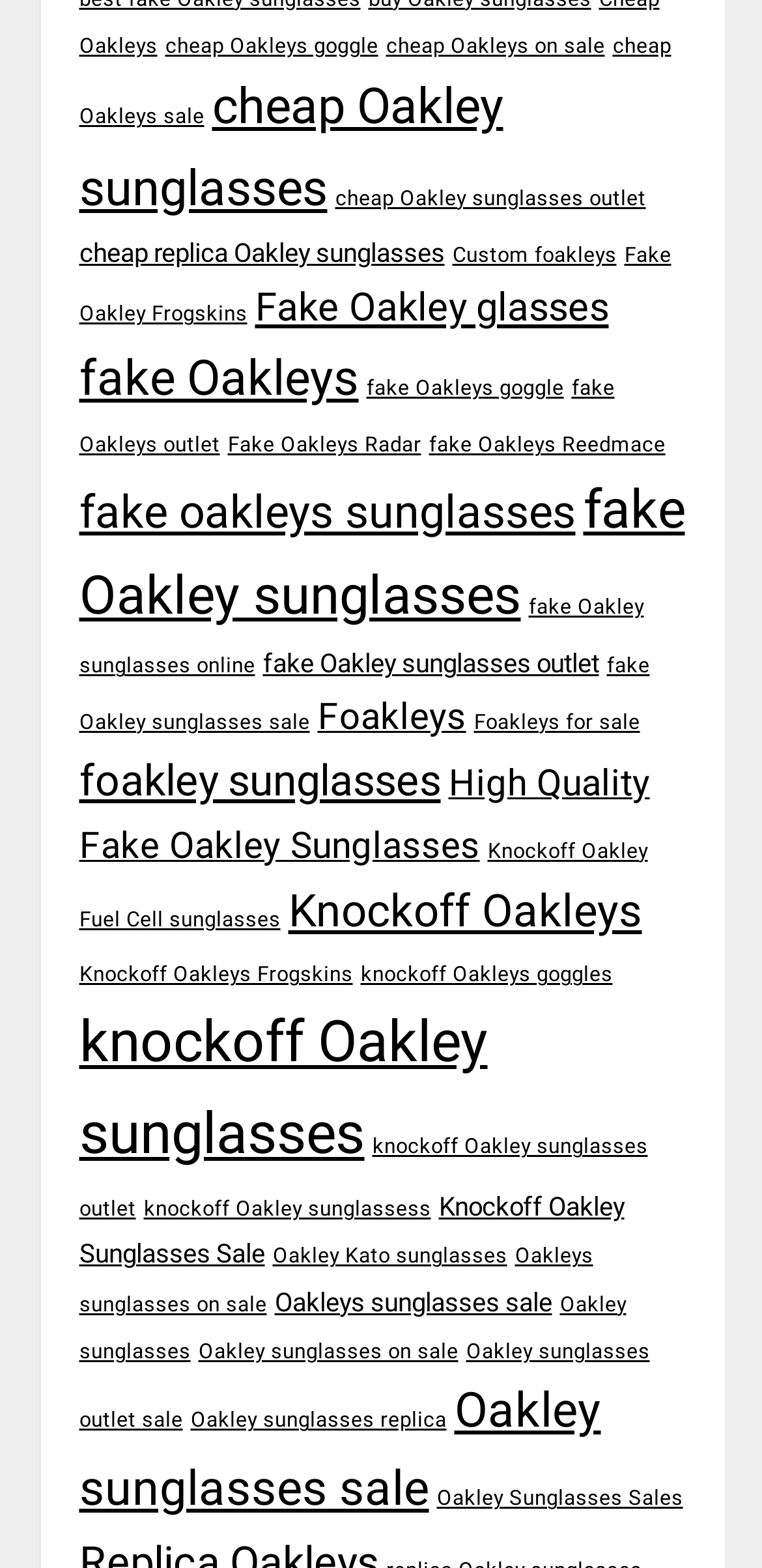Determine the bounding box coordinates of the area to click in order to meet this instruction: "click cheap Oakleys goggle".

[0.217, 0.021, 0.496, 0.037]